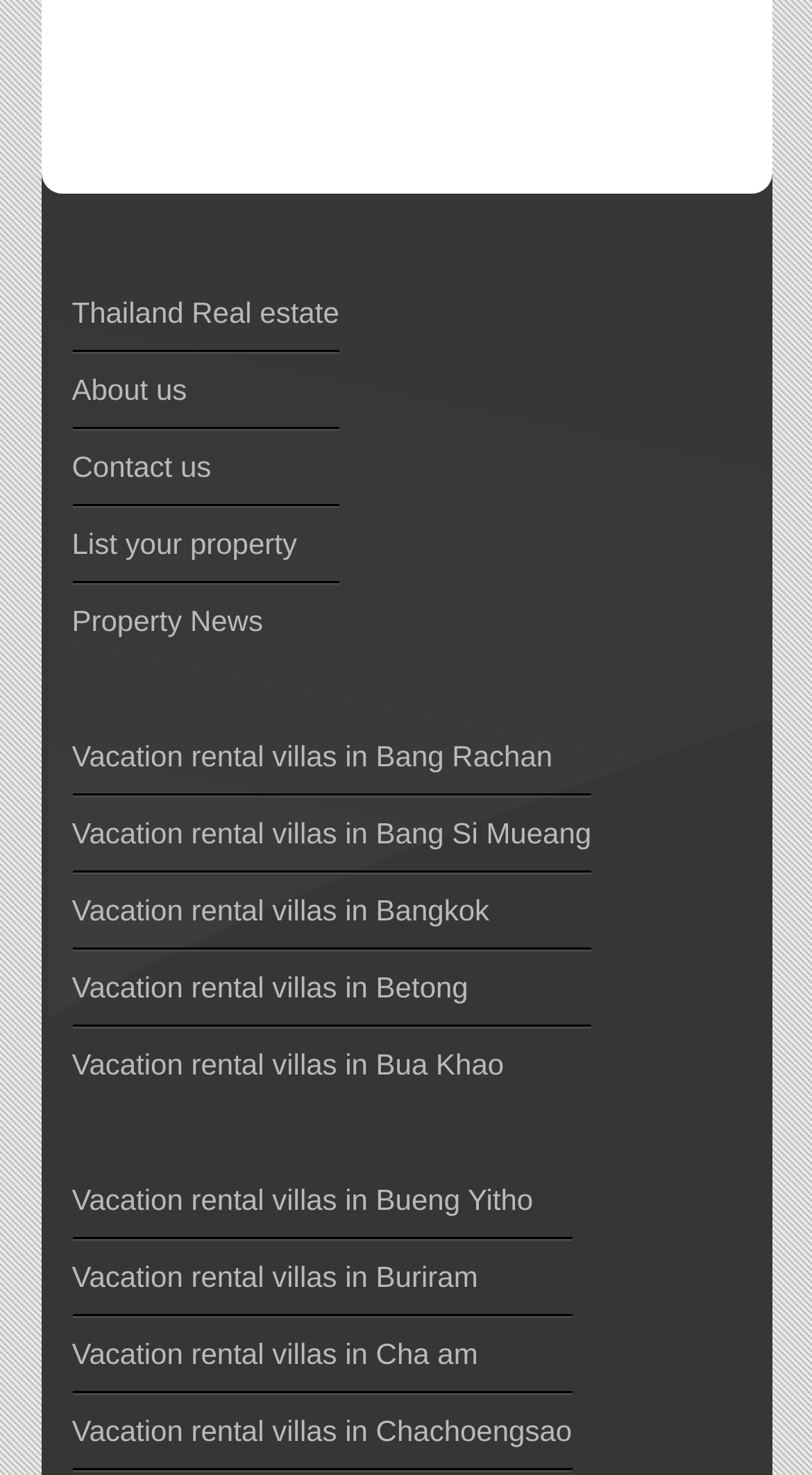Locate the UI element described by Vacation rental villas in Chachoengsao and provide its bounding box coordinates. Use the format (top-left x, top-left y, bottom-right x, bottom-right y) with all values as floating point numbers between 0 and 1.

[0.088, 0.958, 0.704, 0.981]